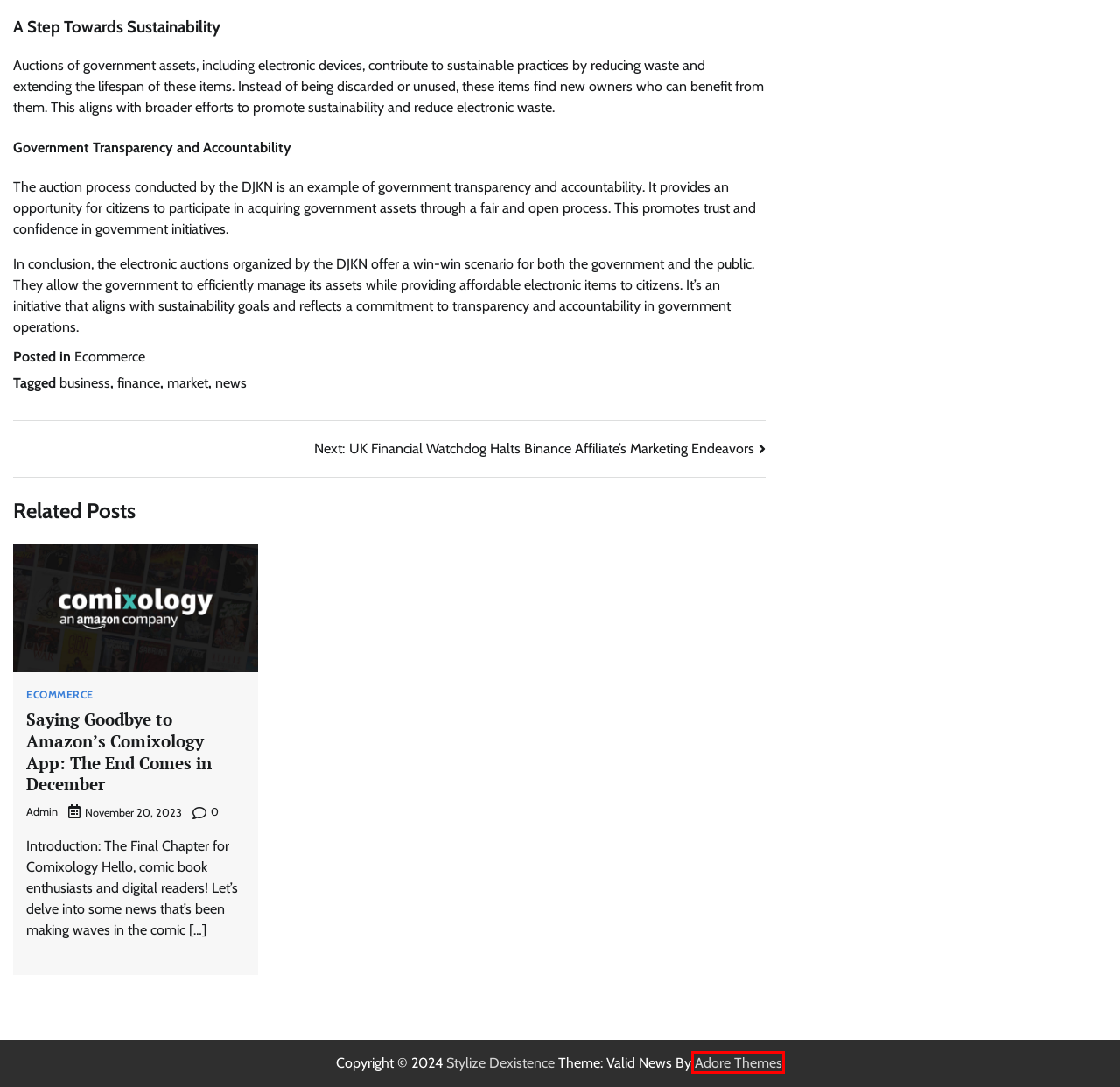Using the screenshot of a webpage with a red bounding box, pick the webpage description that most accurately represents the new webpage after the element inside the red box is clicked. Here are the candidates:
A. finance Archives - Stylize Dexistence
B. Easy Card Fun QQ: Dive Into the Excitement of Kiu Kiu! - Stylize Dexistence
C. news Archives - Stylize Dexistence
D. market Archives - Stylize Dexistence
E. Uncategorized Archives - Stylize Dexistence
F. business Archives - Stylize Dexistence
G. UK Financial Watchdog Halts Binance Affiliate's Marketing Endeavors - Stylize Dexistence
H. Adore Themes – Market Place for WordPress Themes

H